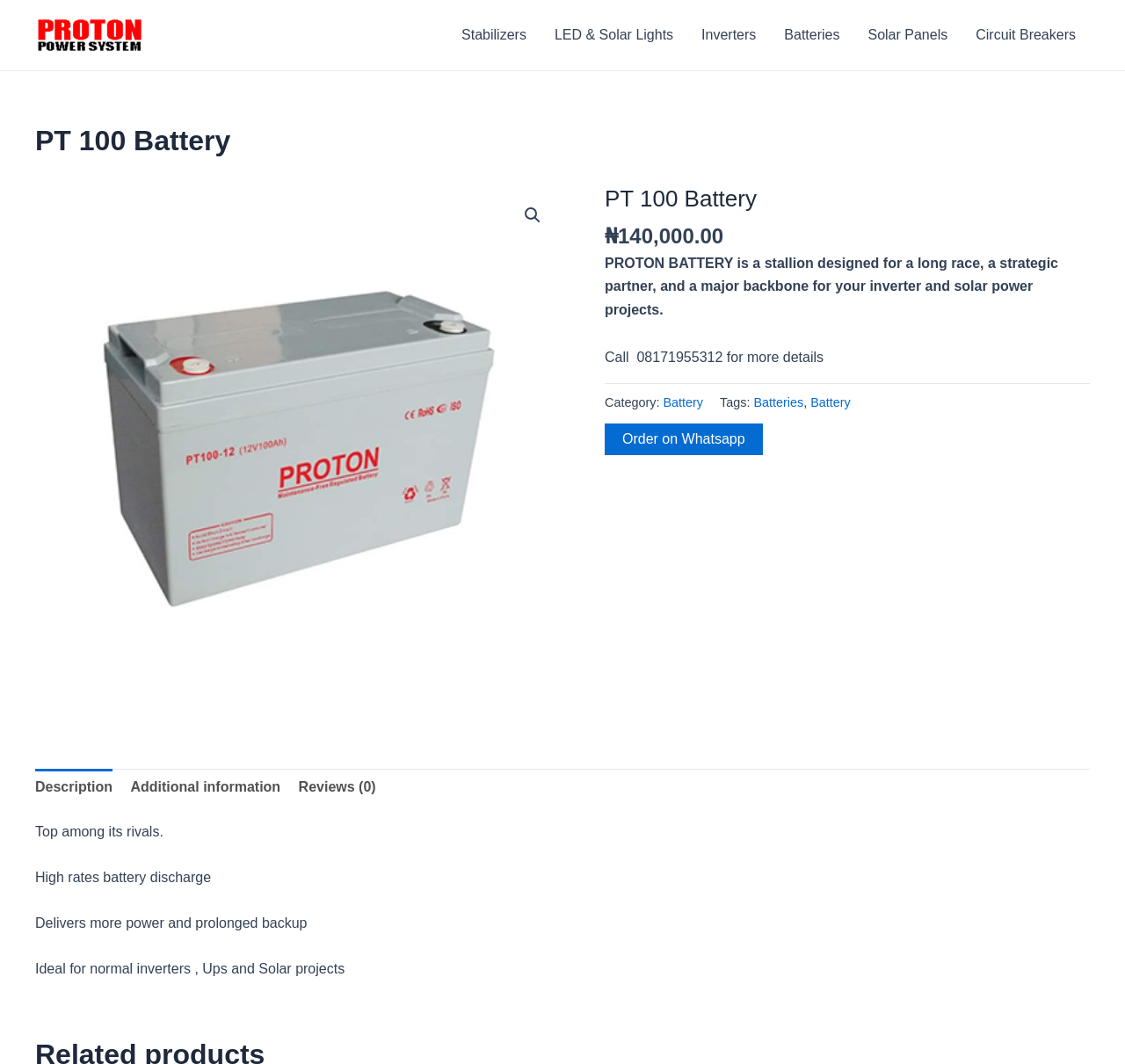Please determine the primary heading and provide its text.

PT 100 Battery